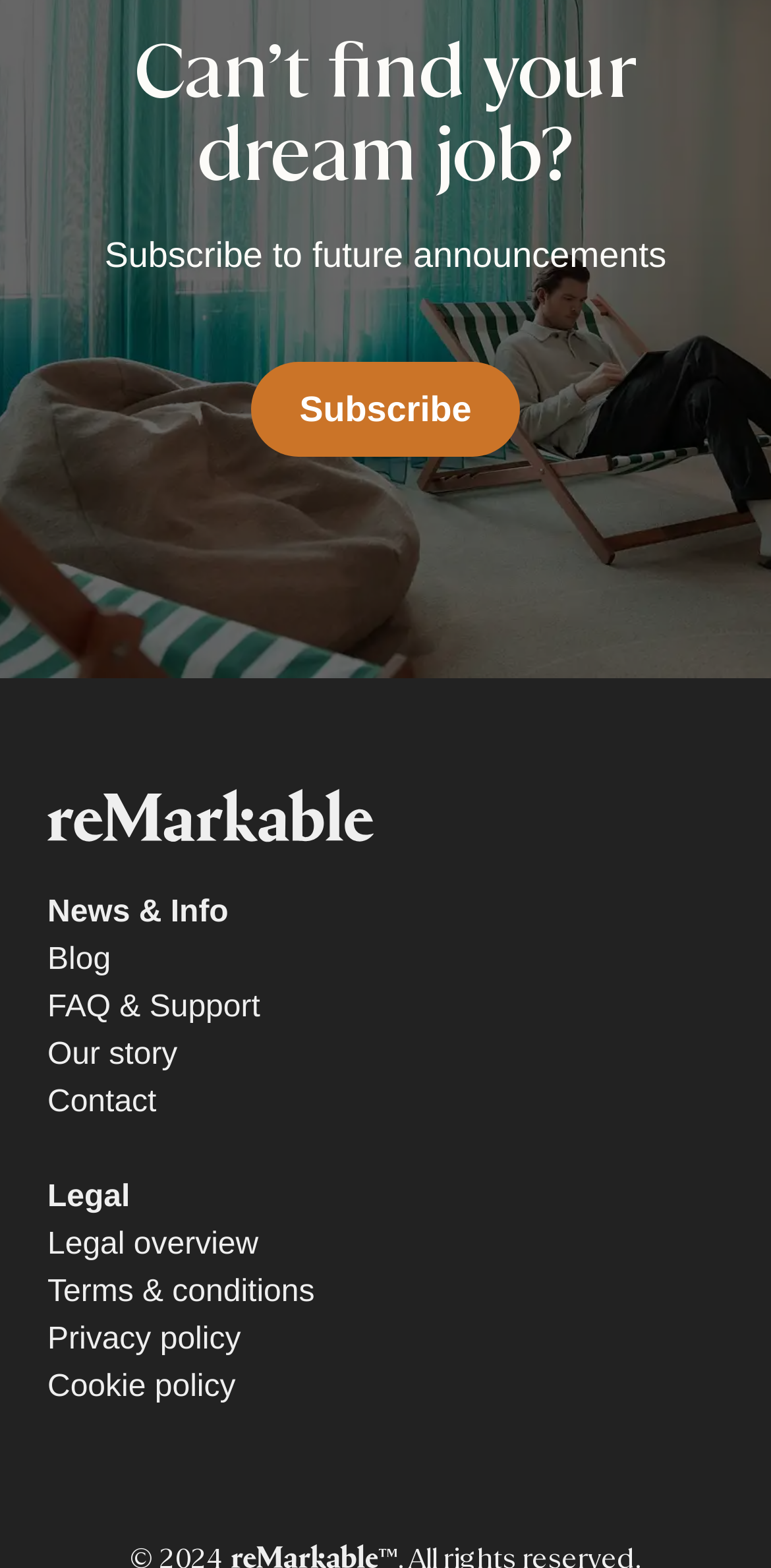What is the text above the 'Subscribe' button?
Look at the screenshot and respond with a single word or phrase.

Subscribe to future announcements